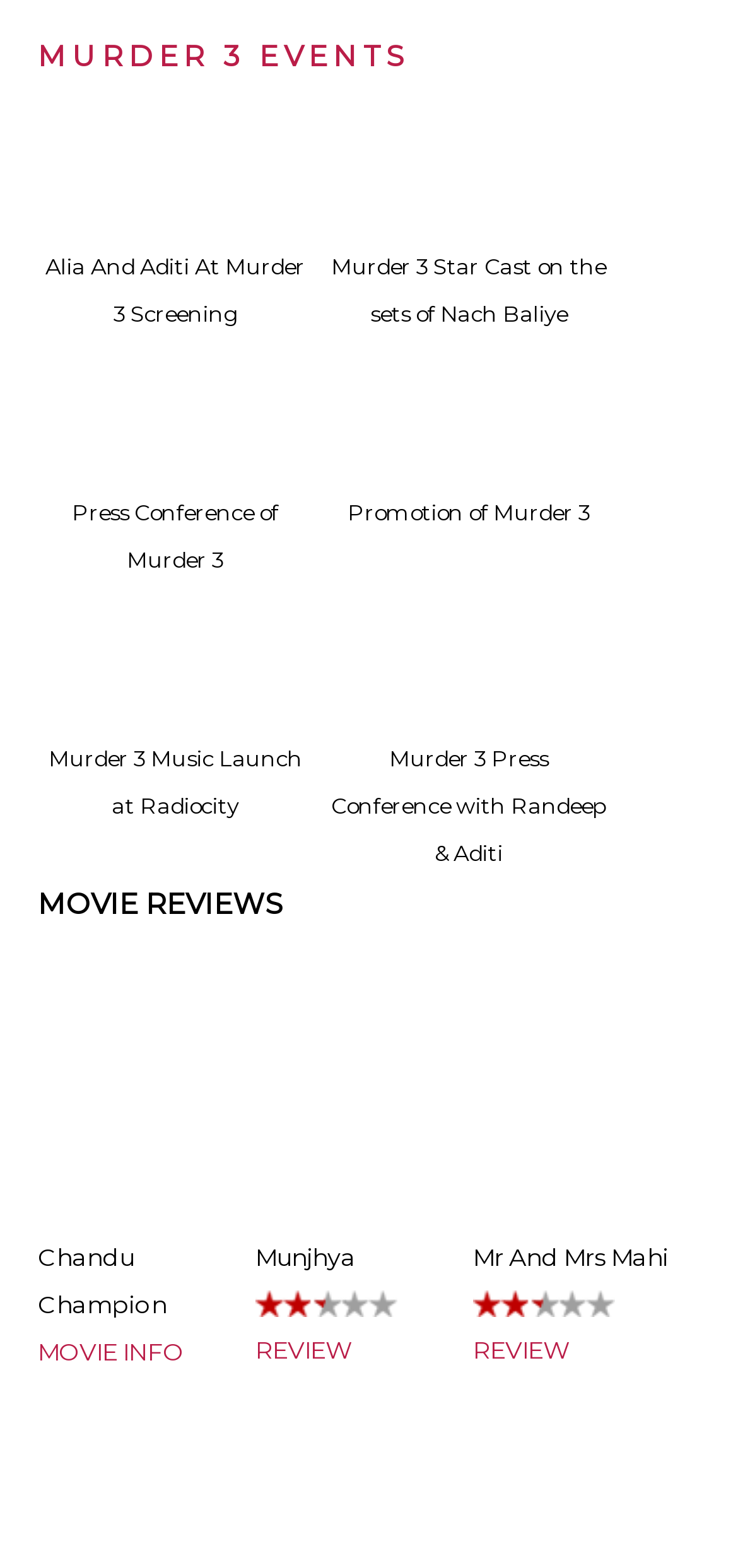Carefully examine the image and provide an in-depth answer to the question: What is the title of the first news article?

The first news article is located at the top of the webpage, and its title is 'I haven't reached my destination: Randeep Hooda'.